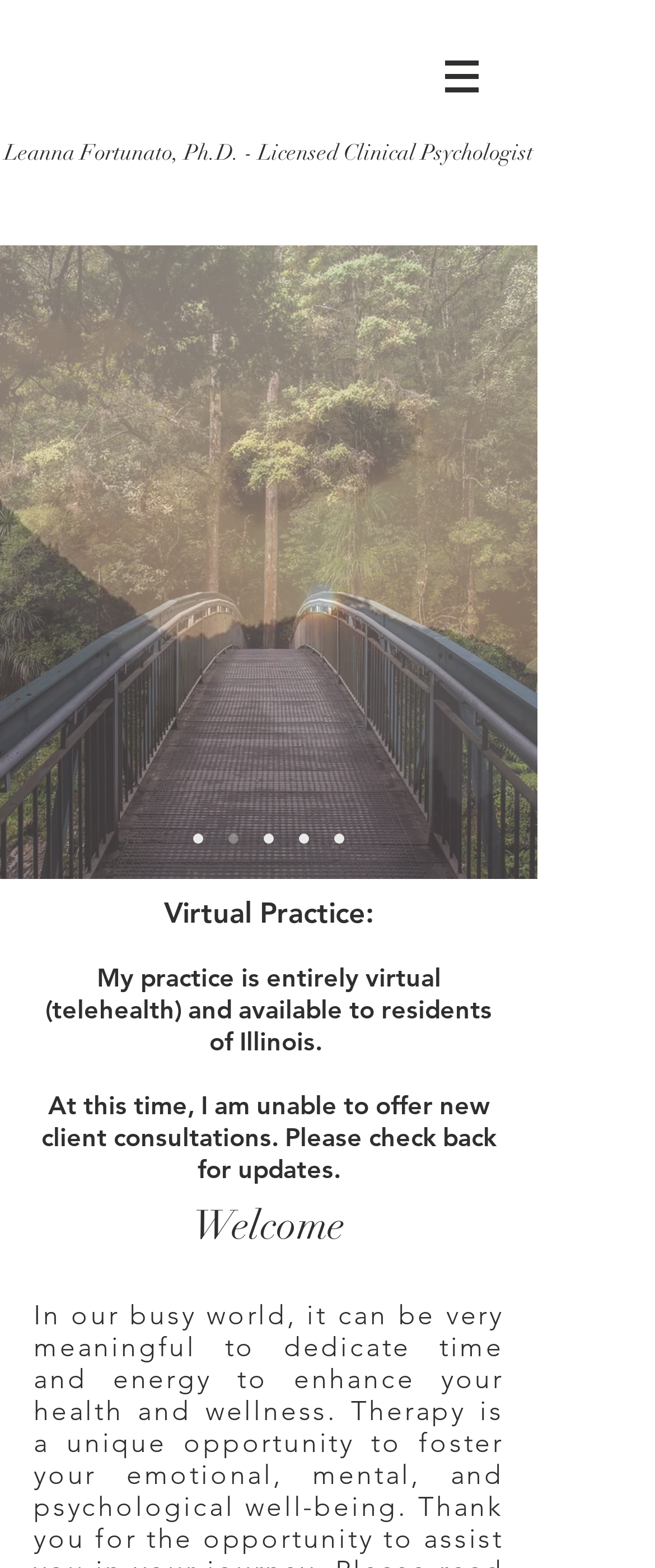What is the scope of Dr. Leanna Fortunato's services?
Based on the image, provide your answer in one word or phrase.

Residents of Illinois